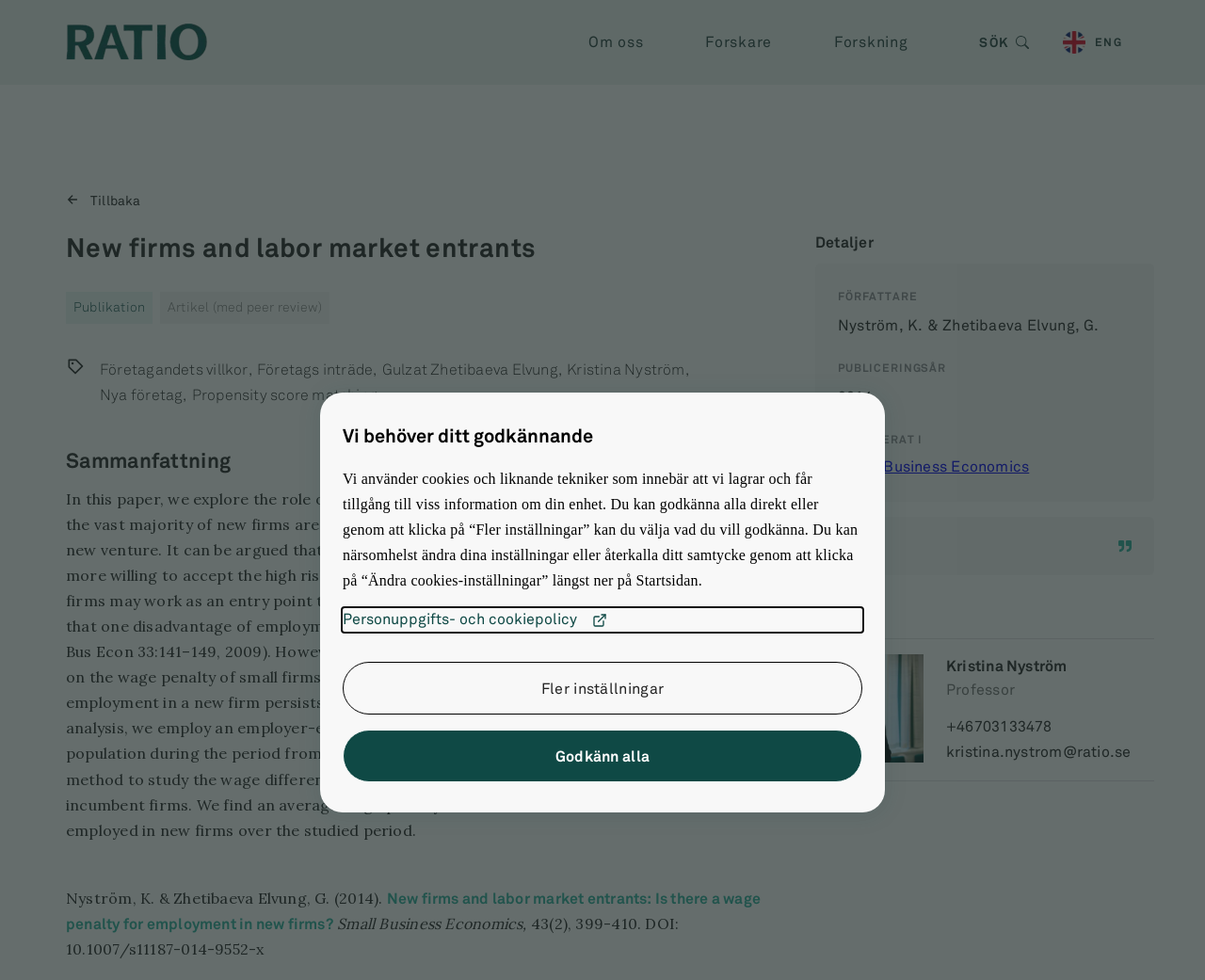Identify the bounding box for the given UI element using the description provided. Coordinates should be in the format (top-left x, top-left y, bottom-right x, bottom-right y) and must be between 0 and 1. Here is the description: Small Business Economics

[0.695, 0.47, 0.854, 0.484]